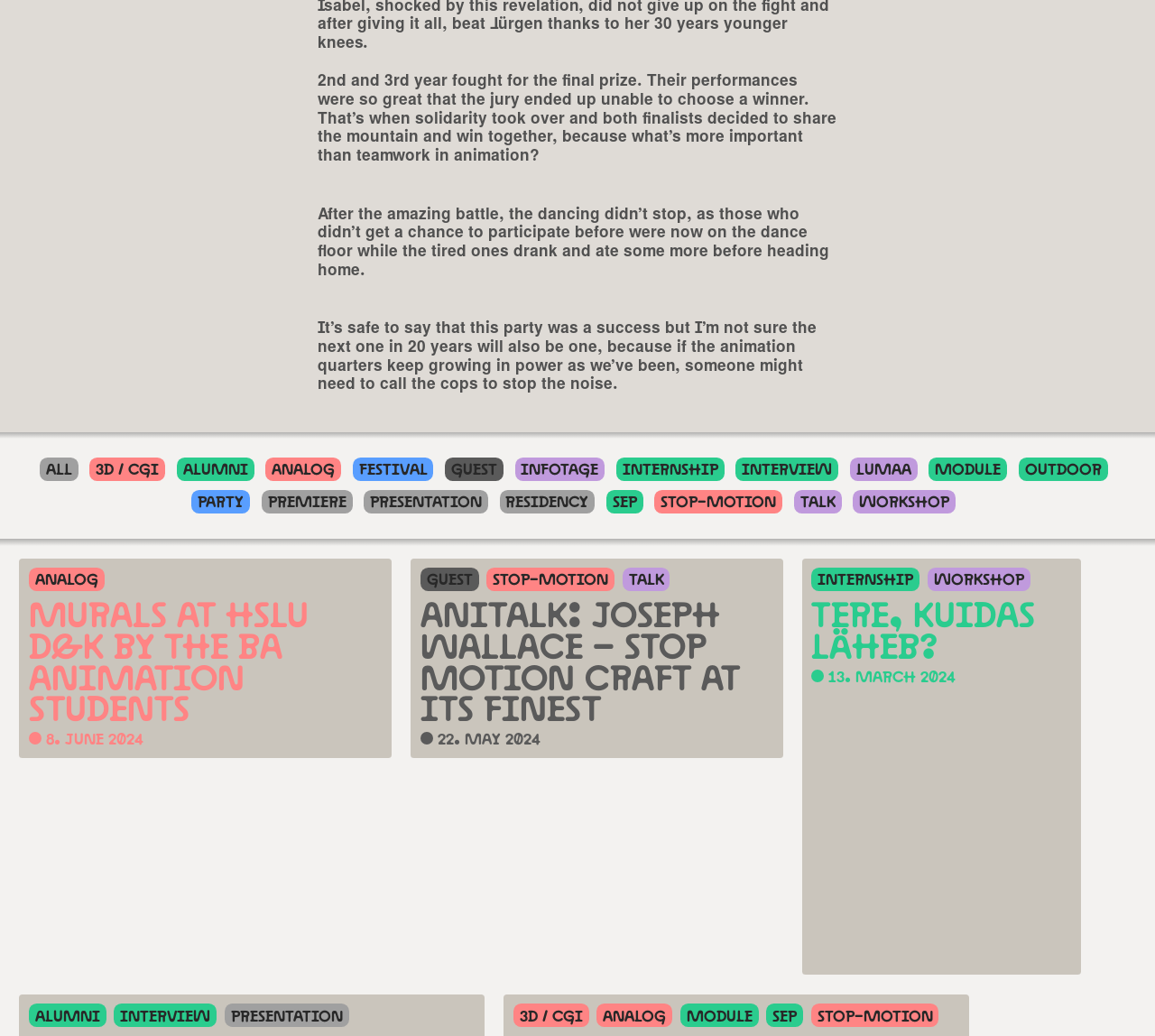Find the bounding box coordinates for the area you need to click to carry out the instruction: "Click on the 'ALL' link". The coordinates should be four float numbers between 0 and 1, indicated as [left, top, right, bottom].

[0.034, 0.442, 0.068, 0.464]